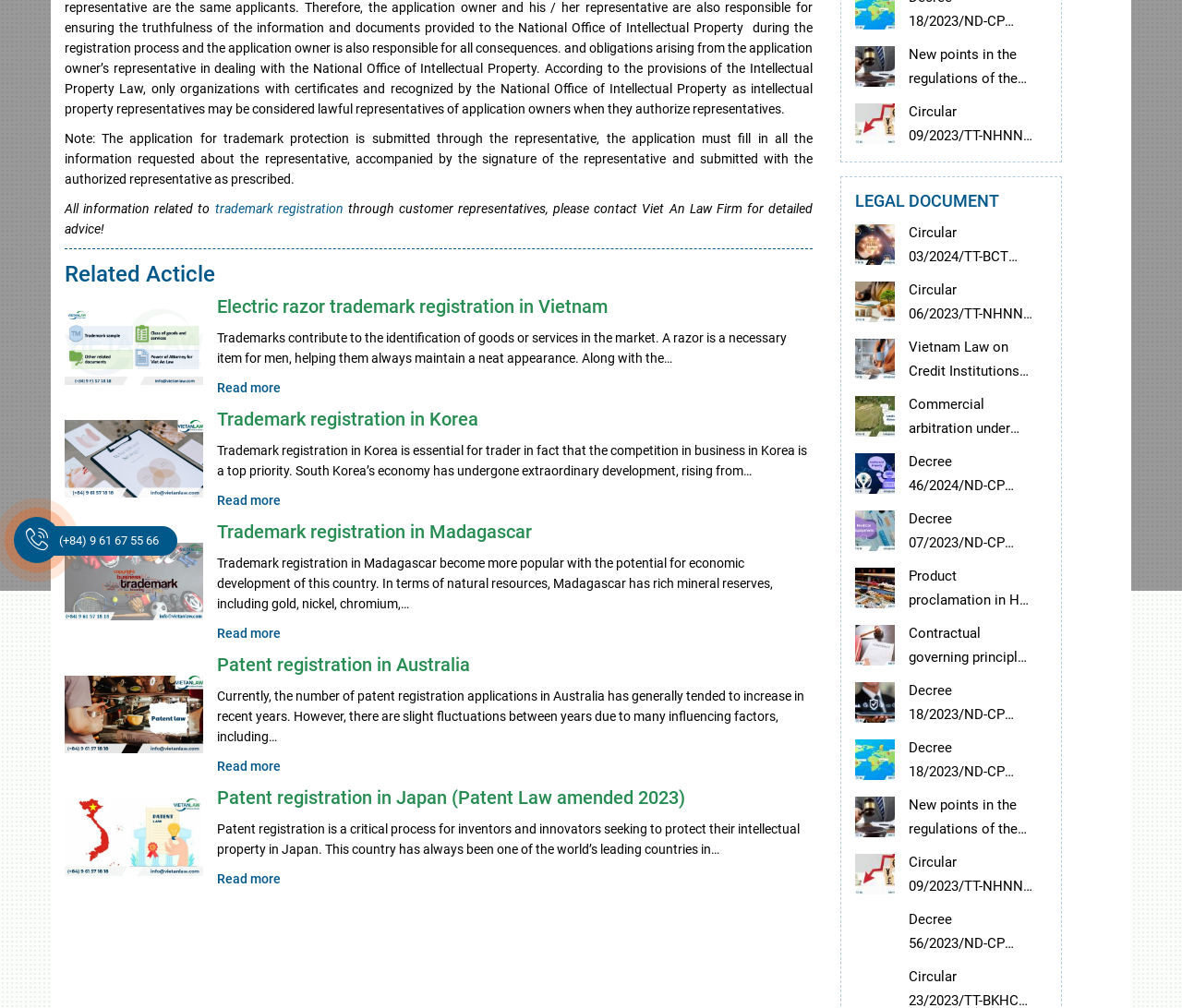Given the description: "Patent registration in Australia", determine the bounding box coordinates of the UI element. The coordinates should be formatted as four float numbers between 0 and 1, [left, top, right, bottom].

[0.184, 0.648, 0.398, 0.67]